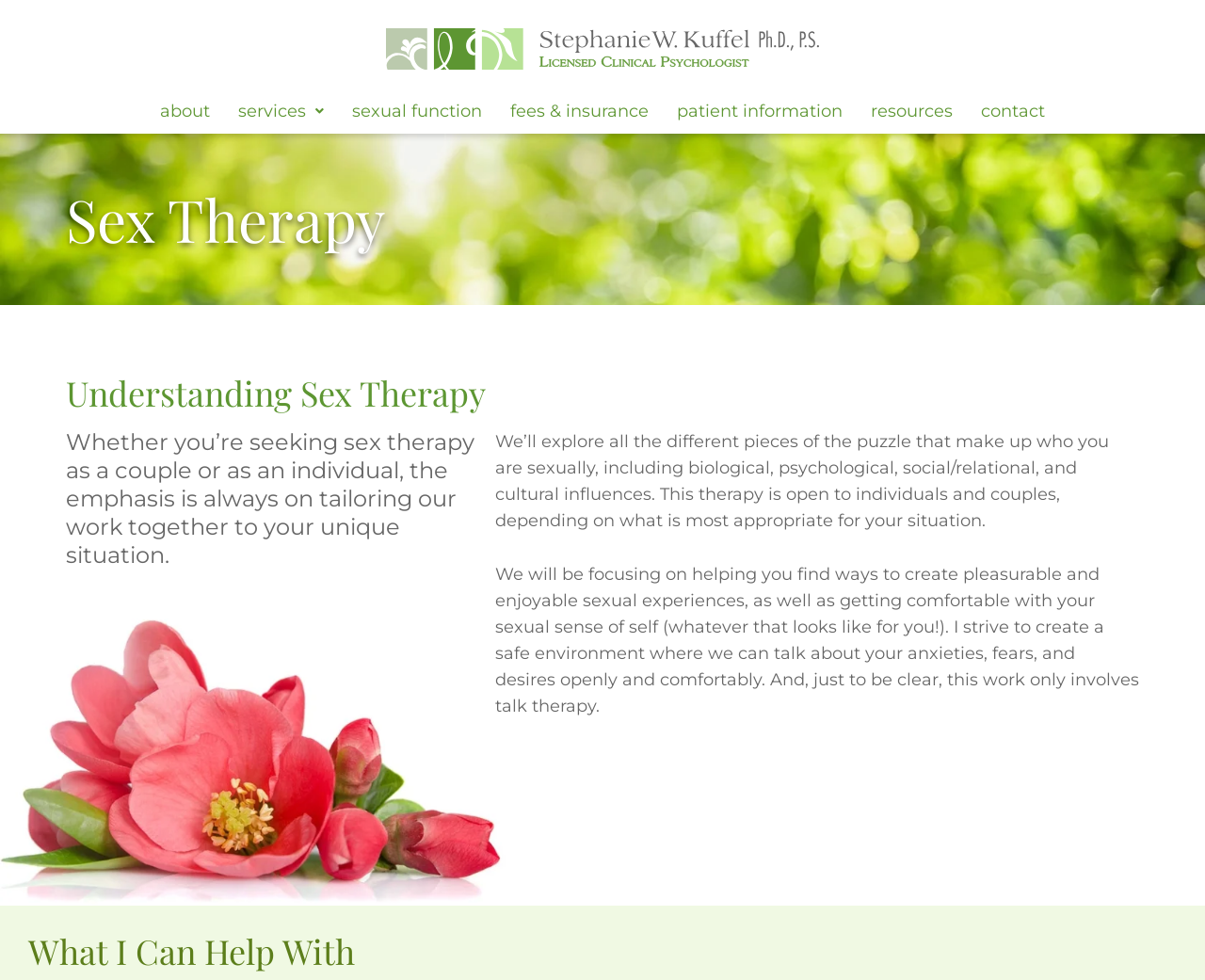What type of therapy is emphasized on this webpage?
Look at the image and respond with a one-word or short phrase answer.

Sex therapy